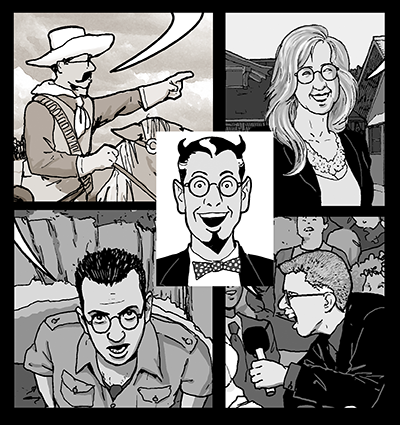Describe every important feature and element in the image comprehensively.

The image showcases a collage featuring various characters, each with distinct expressions and styles. In the top left, a cowboy figure dons a hat and points enthusiastically, embodying a charismatic demeanor. Adjacent, in the top right, a bespectacled woman exudes professionalism with her styled hair and a confident smile, suggesting a role of authority or expertise.

At the center, a devilishly charming character with round glasses and a bowtie presents a playful contrast to the other personalities, clearly designed to symbolize a mischievous presence. Below him, two more characters strike dramatic poses: one with a distressed expression and slicked-back hair appears surprised or shocked; meanwhile, another character to the right is engaged in an interview, microphone in hand, possibly drawing attention to an important discussion.

This visual composition highlights a playful narrative that intertwines elements of comedy and drama, likely reflecting themes of reality TV adventures, as suggested by the surrounding context. The characters seem to embody varying roles and emotions, contributing to an overarching storyline centered on lively interaction and exaggerated personas.